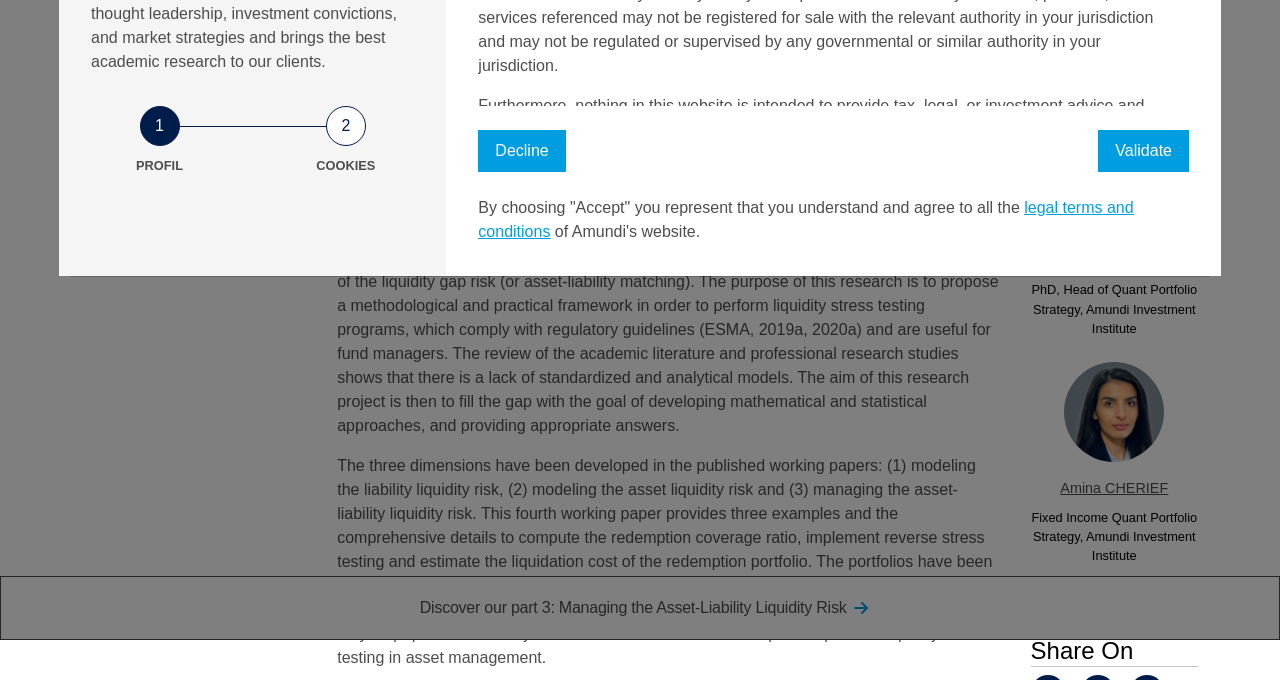Refer to the element description parent_node: ABOUT AMUNDI and identify the corresponding bounding box in the screenshot. Format the coordinates as (top-left x, top-left y, bottom-right x, bottom-right y) with values in the range of 0 to 1.

[0.938, 0.112, 0.975, 0.182]